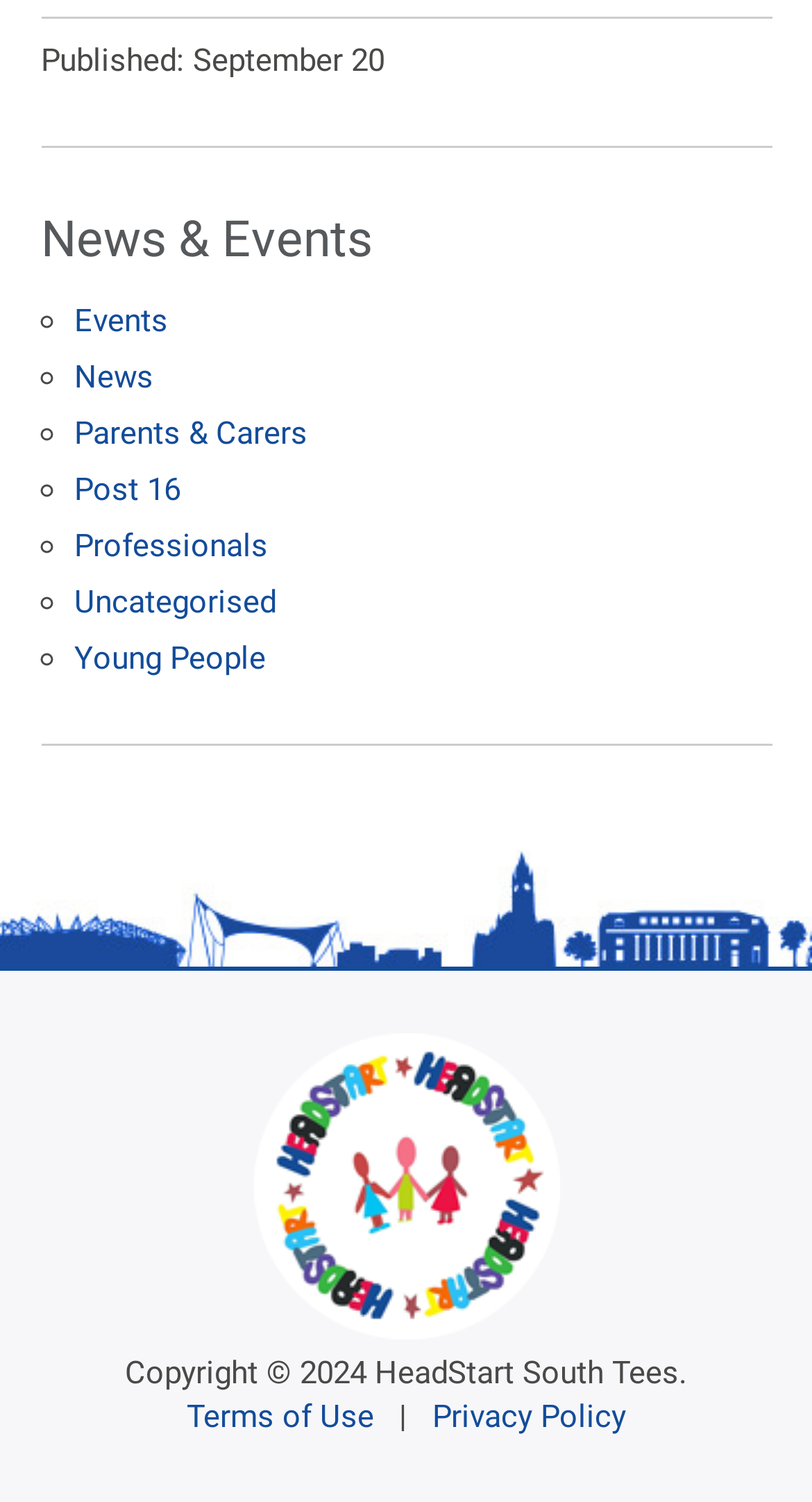What is the copyright year?
Answer with a single word or phrase, using the screenshot for reference.

2024